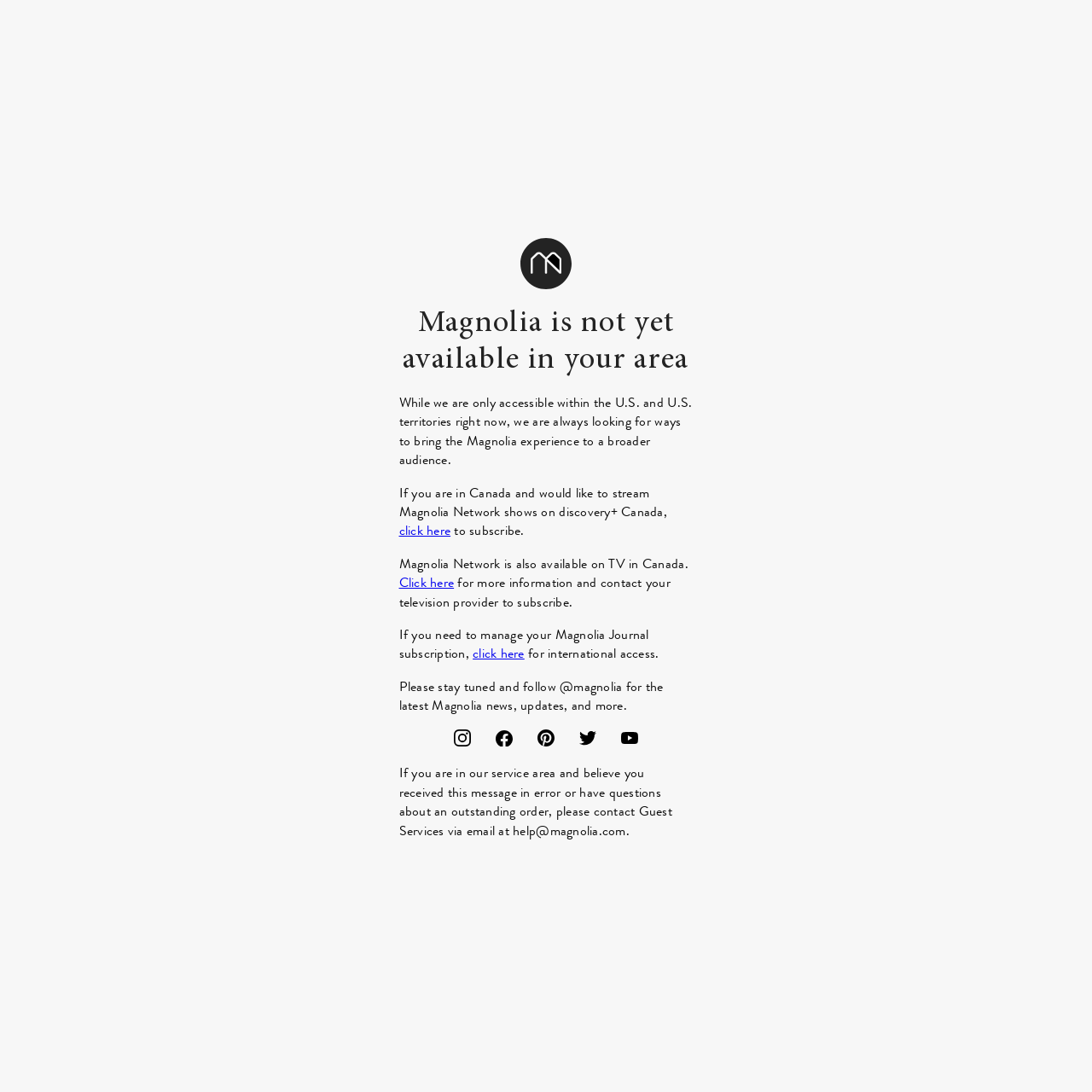Locate the bounding box of the UI element described in the following text: "Instagram".

[0.411, 0.668, 0.436, 0.687]